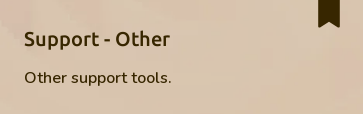Provide a comprehensive description of the image.

The image presents a section titled "Support - Other," indicating a focus on various additional support tools available to enhance customer service experiences. Below this heading, the text states "Other support tools," further emphasizing the theme of providing users with a range of solutions beyond the standard offerings. This section aims to guide users in finding alternative resources and tools to assist them effectively, potentially improving their operational efficiency and customer interaction. The design is simple yet effective, allowing easy navigation for users seeking comprehensive support options.